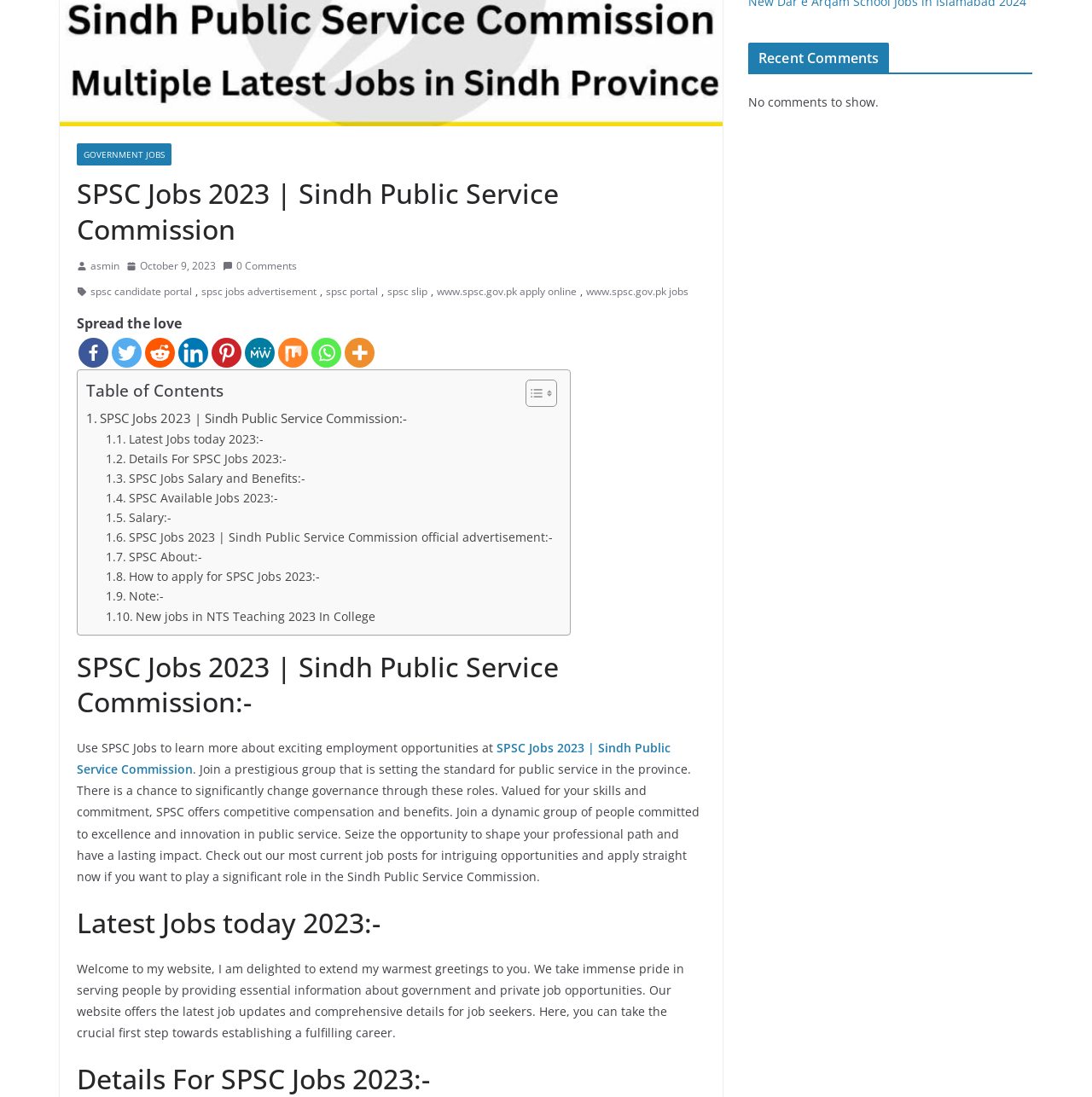Using the element description: "October 9, 2023December 5, 2023", determine the bounding box coordinates. The coordinates should be in the format [left, top, right, bottom], with values between 0 and 1.

[0.116, 0.234, 0.198, 0.251]